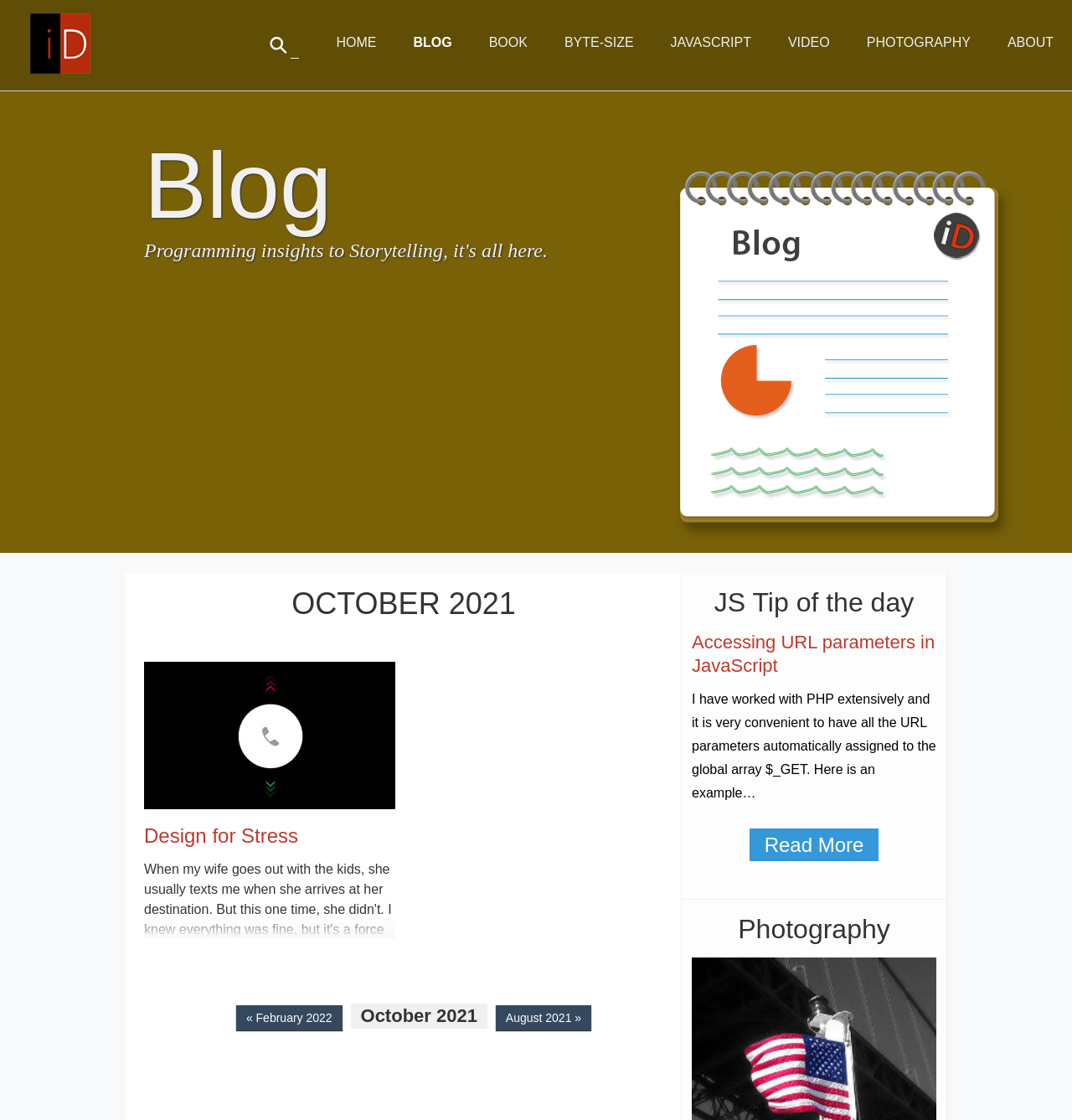Pinpoint the bounding box coordinates of the element to be clicked to execute the instruction: "view august 2021 blog".

[0.462, 0.898, 0.552, 0.92]